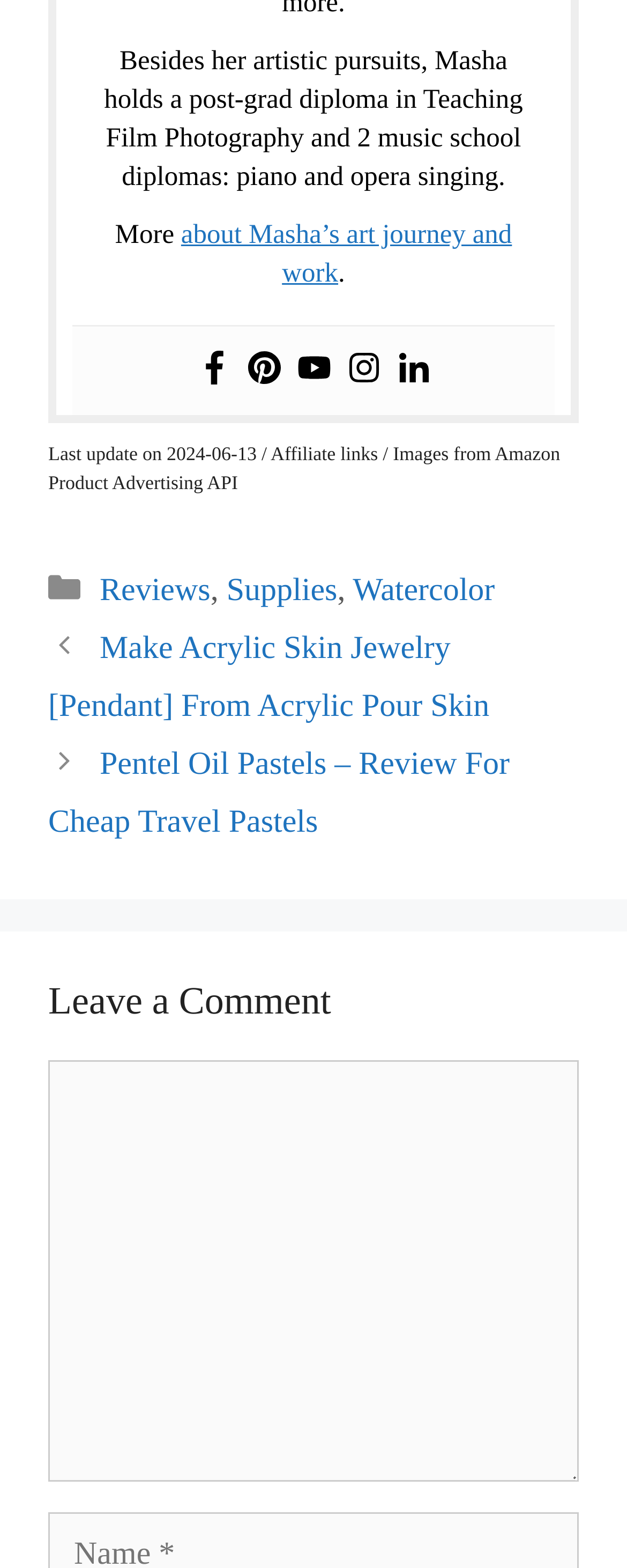What social media platforms are available?
Based on the image, please offer an in-depth response to the question.

By examining the link elements with the text 'Facebook', 'Pinterest', 'Youtube', 'Instagram', and 'Linkedin', we can determine that these social media platforms are available.